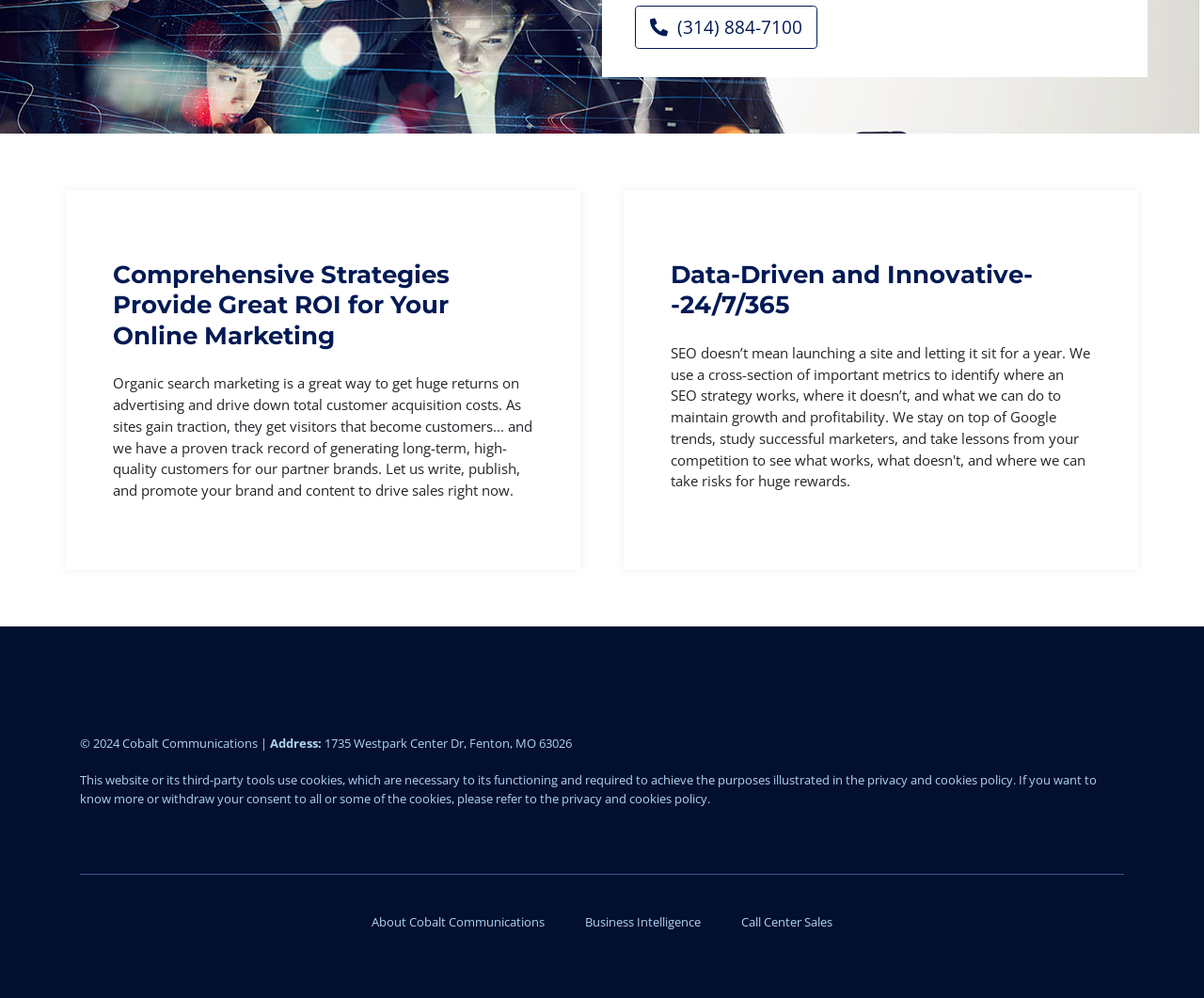Please provide a detailed answer to the question below based on the screenshot: 
What is the year of the copyright?

I found the year of the copyright by looking at the StaticText element with the text '© 2024' in the footer section of the webpage.